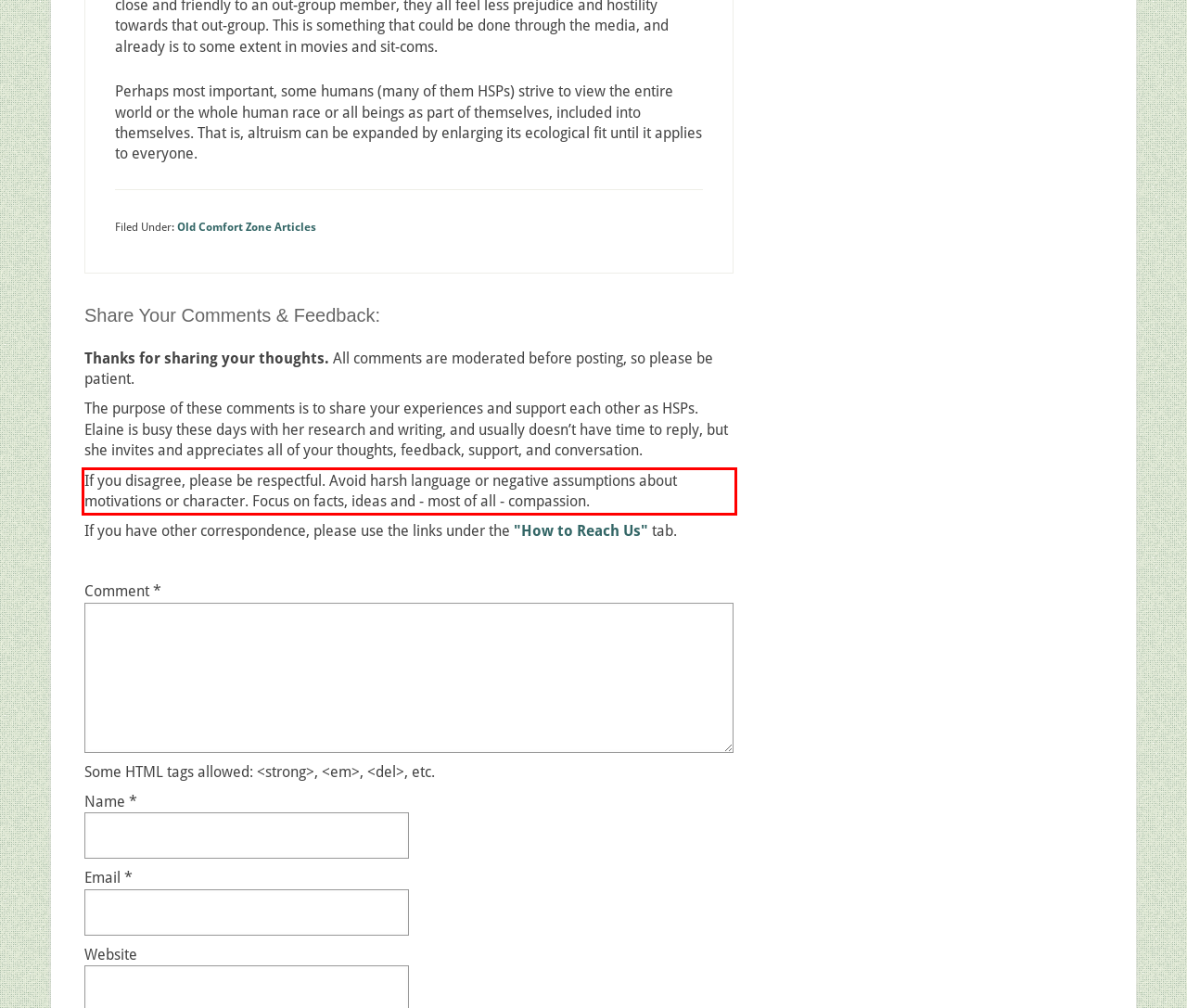The screenshot you have been given contains a UI element surrounded by a red rectangle. Use OCR to read and extract the text inside this red rectangle.

If you disagree, please be respectful. Avoid harsh language or negative assumptions about motivations or character. Focus on facts, ideas and - most of all - compassion.